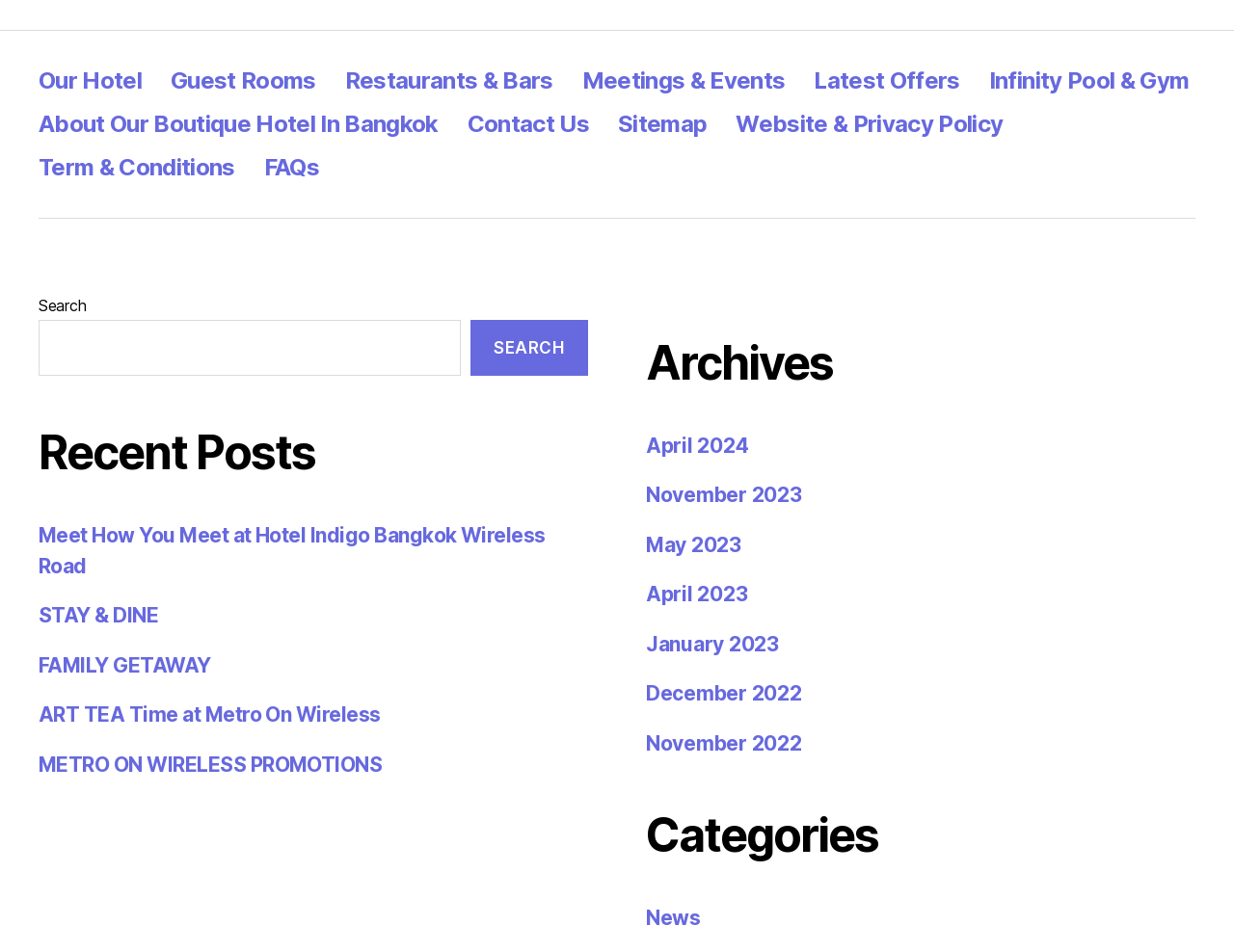Using the webpage screenshot and the element description Search, determine the bounding box coordinates. Specify the coordinates in the format (top-left x, top-left y, bottom-right x, bottom-right y) with values ranging from 0 to 1.

[0.381, 0.336, 0.477, 0.395]